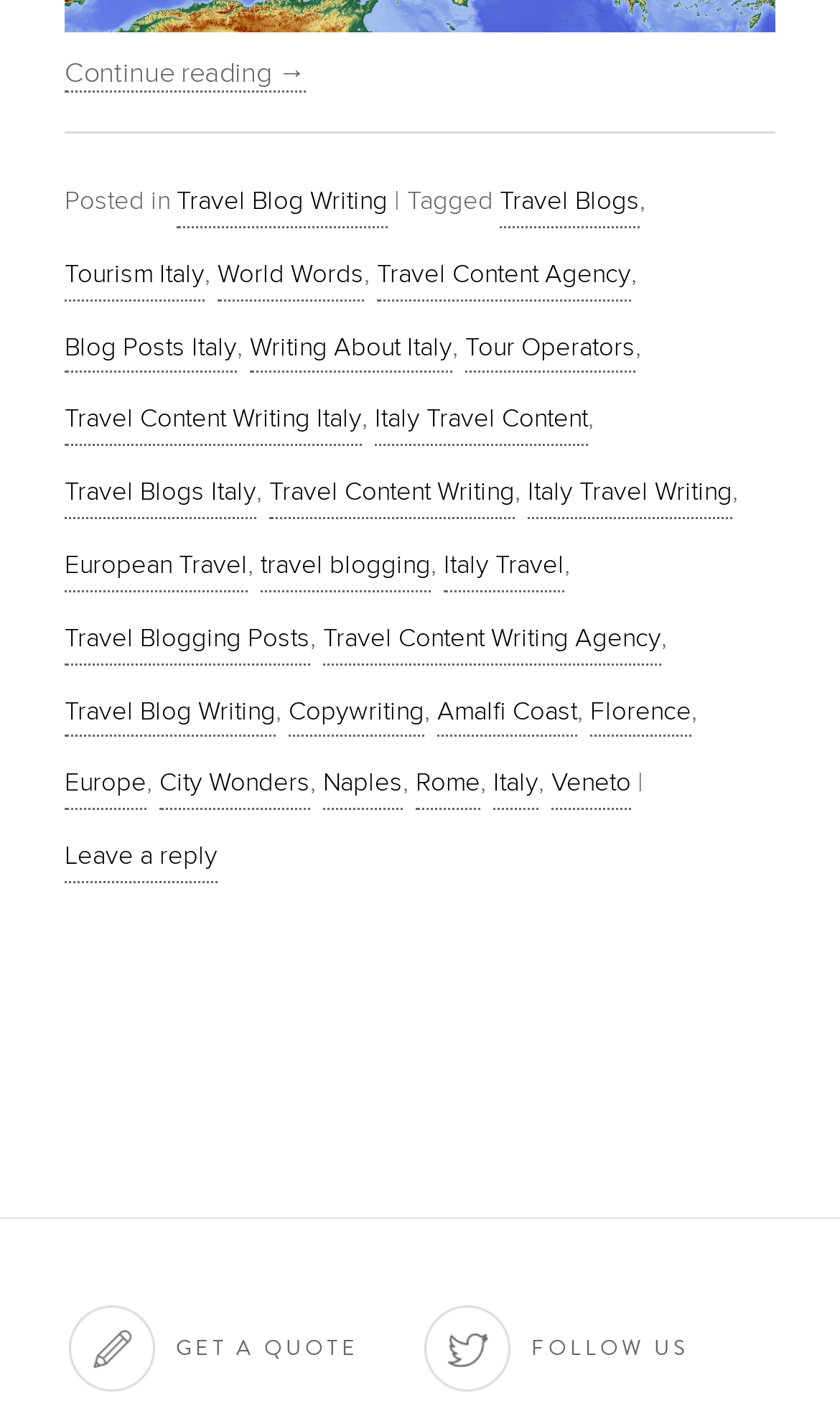Determine the bounding box coordinates for the HTML element mentioned in the following description: "Italy Travel Writing". The coordinates should be a list of four floats ranging from 0 to 1, represented as [left, top, right, bottom].

[0.628, 0.323, 0.872, 0.374]